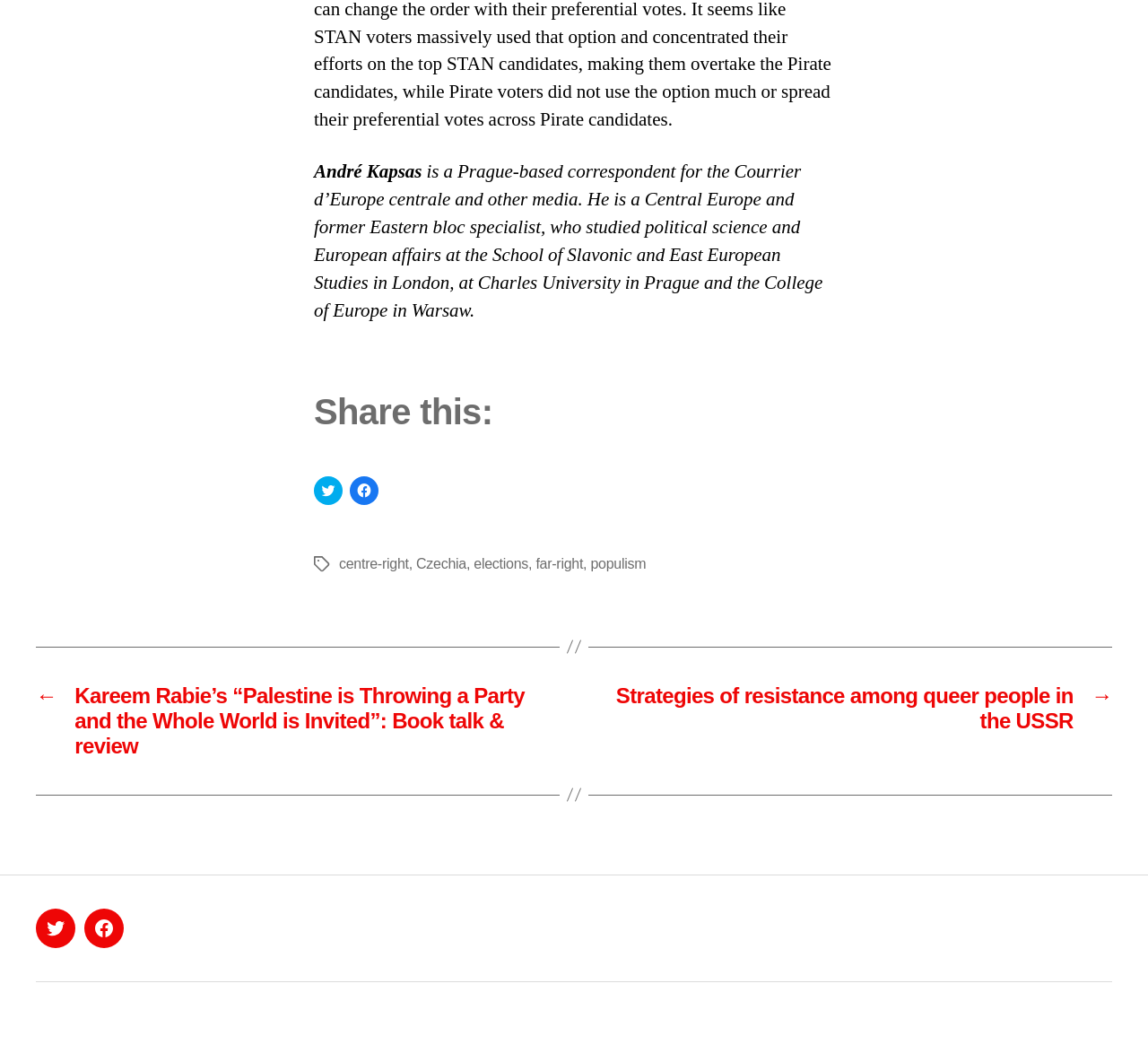Determine the bounding box coordinates of the clickable region to execute the instruction: "Go to Facebook page". The coordinates should be four float numbers between 0 and 1, denoted as [left, top, right, bottom].

[0.073, 0.86, 0.108, 0.897]